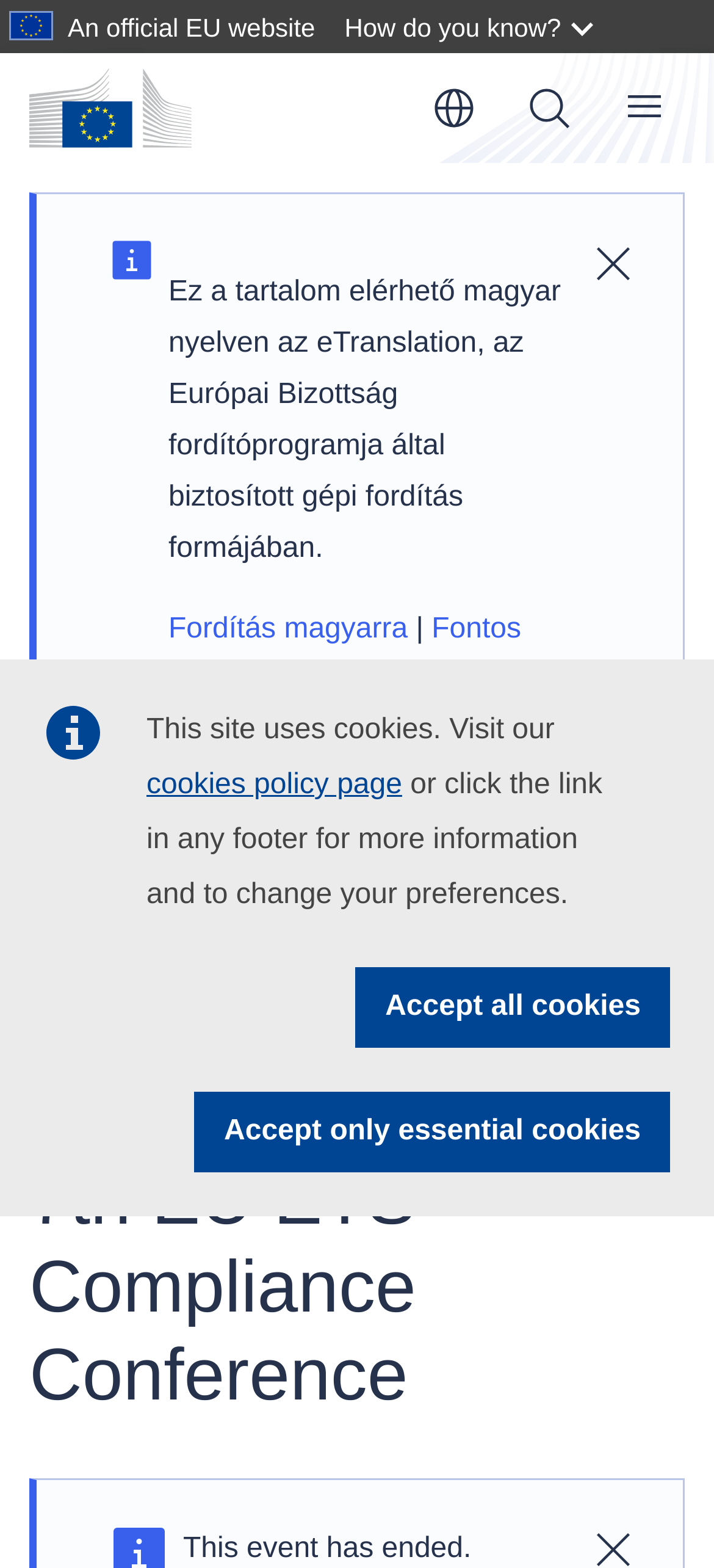Could you find the bounding box coordinates of the clickable area to complete this instruction: "View events"?

[0.123, 0.634, 0.249, 0.667]